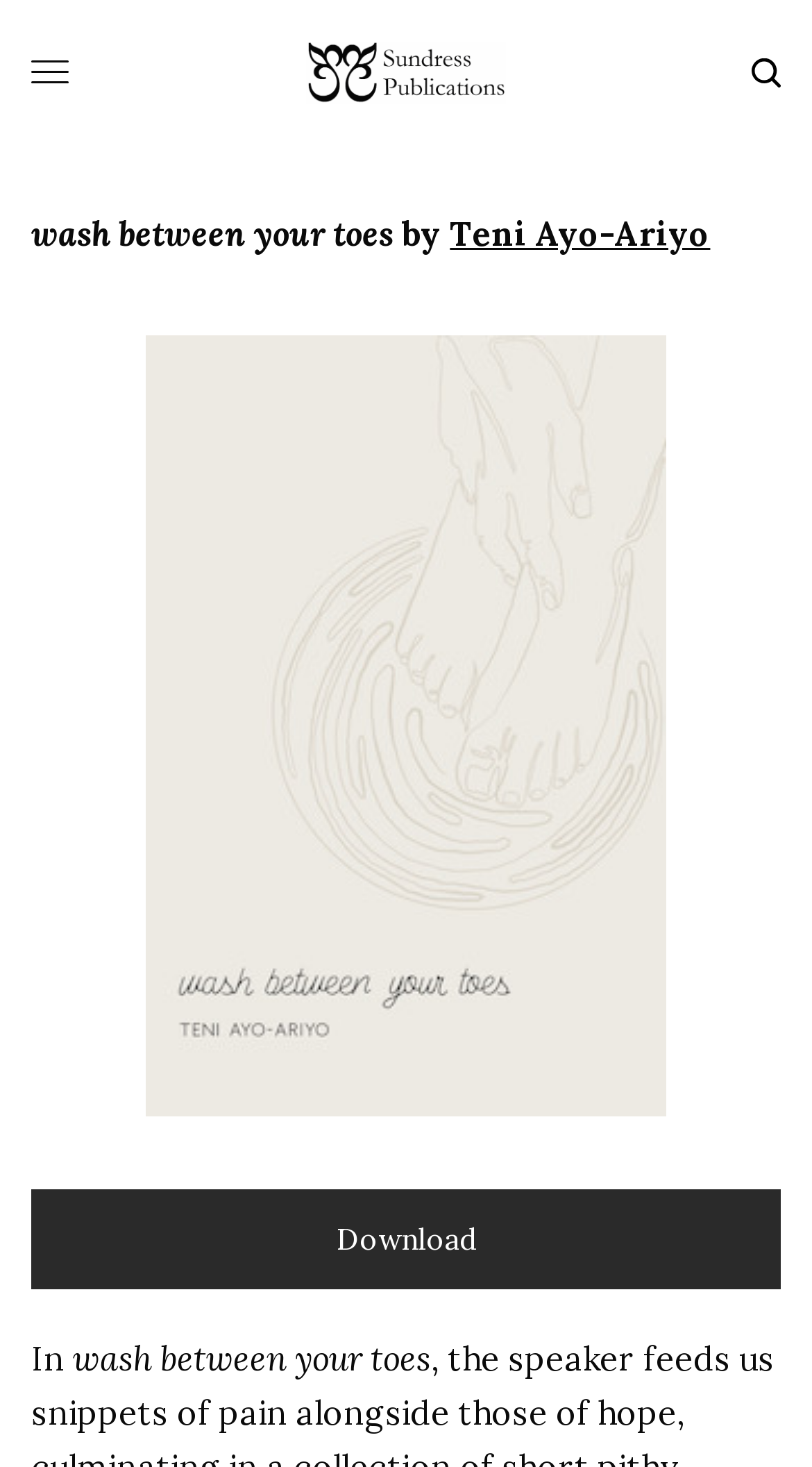Determine the bounding box for the described UI element: "Download".

[0.038, 0.81, 0.962, 0.878]